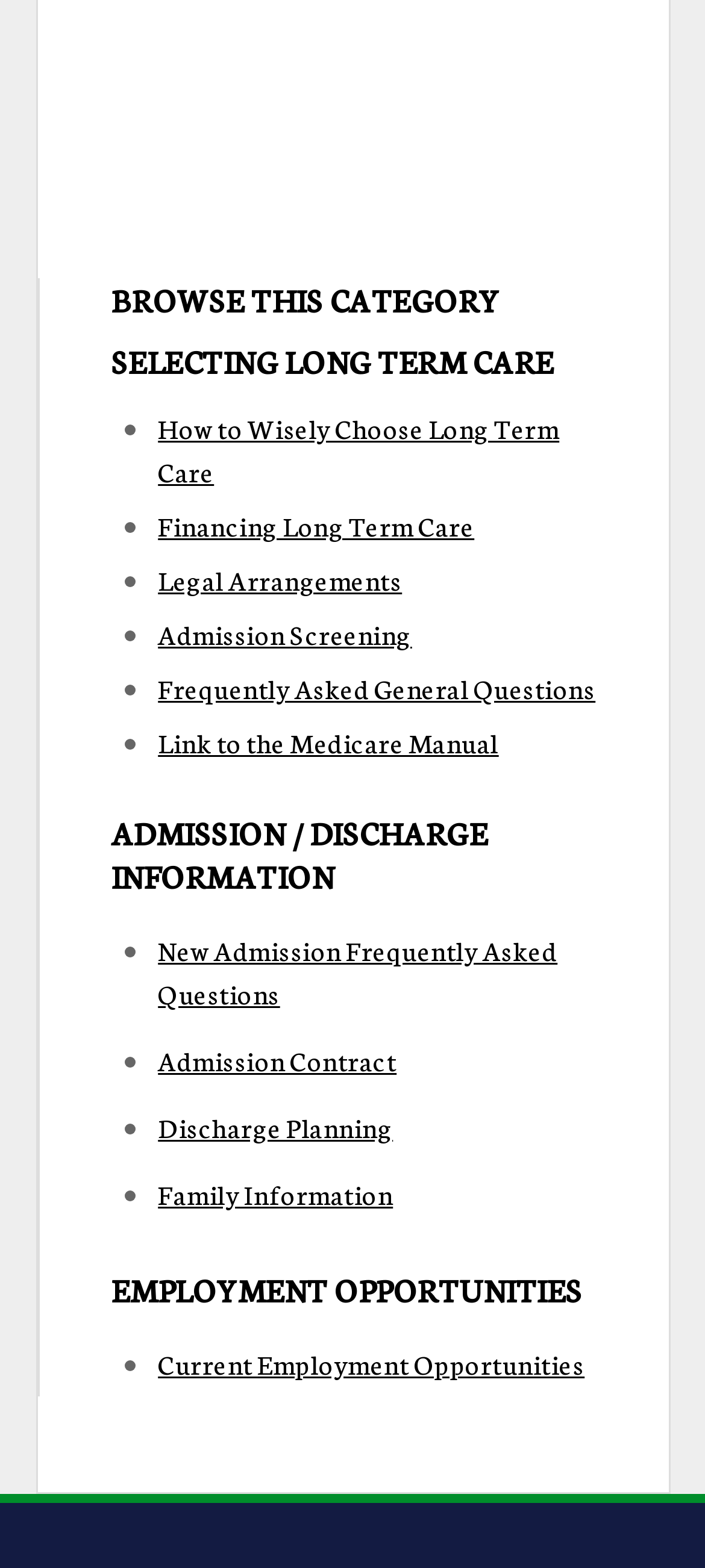What is the last link on this webpage?
Refer to the image and provide a concise answer in one word or phrase.

Current Employment Opportunities